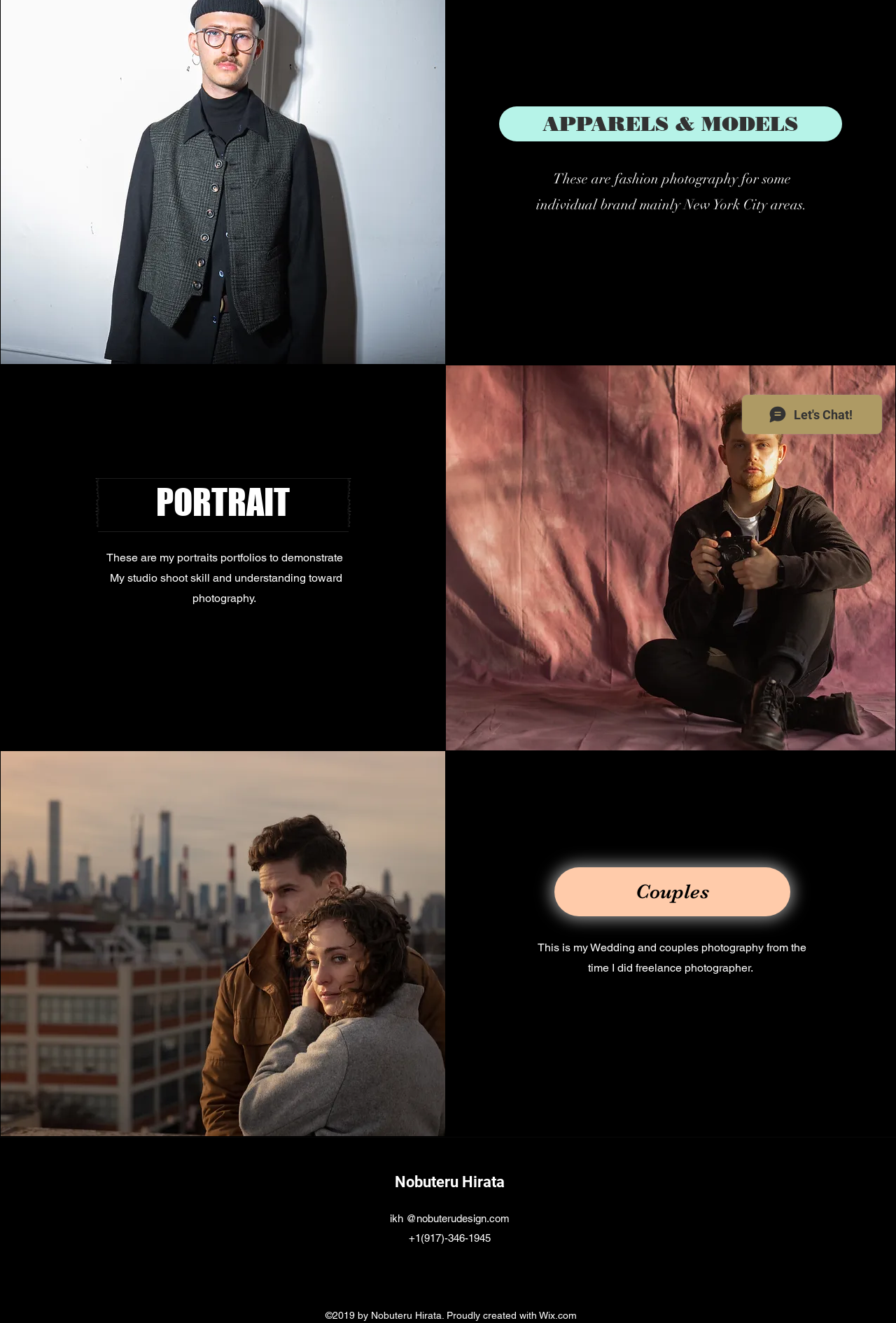Identify the bounding box of the HTML element described here: "Couples". Provide the coordinates as four float numbers between 0 and 1: [left, top, right, bottom].

[0.618, 0.656, 0.882, 0.693]